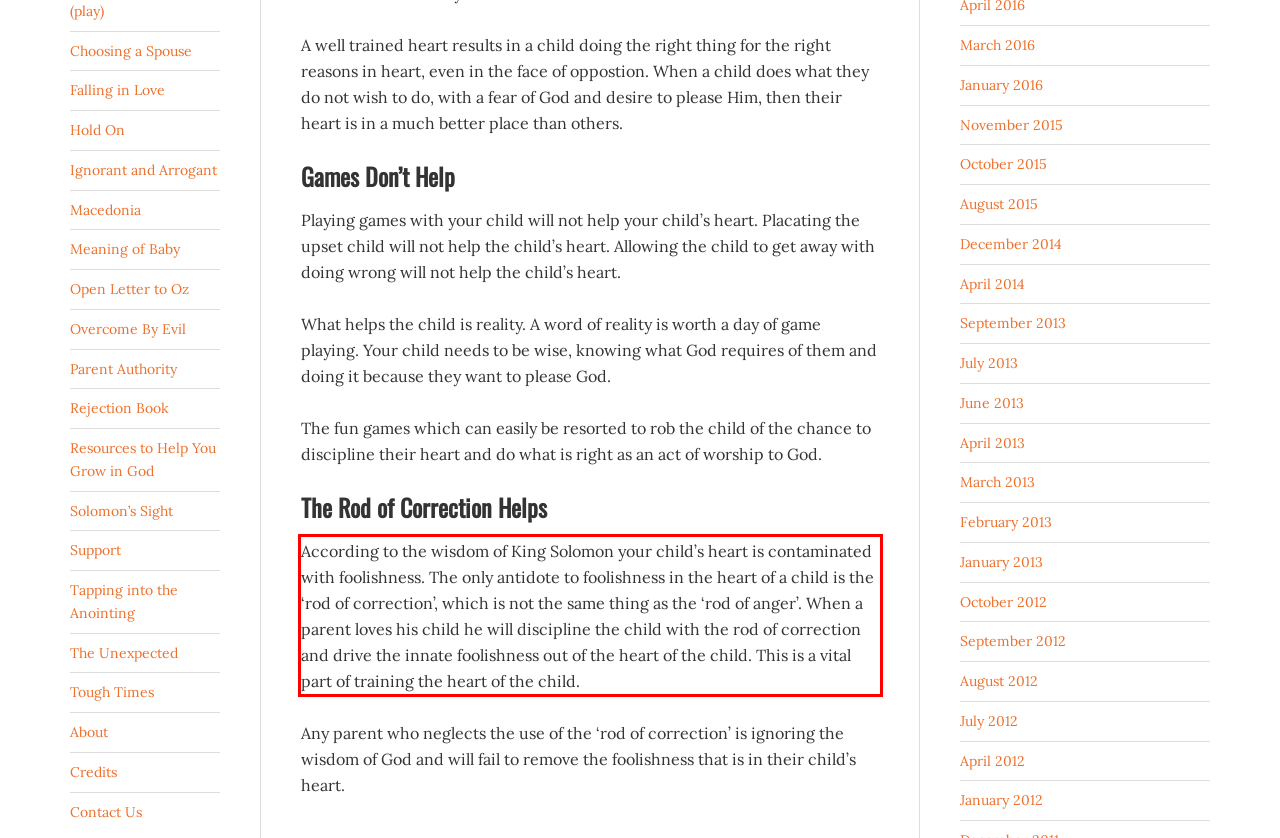You are presented with a webpage screenshot featuring a red bounding box. Perform OCR on the text inside the red bounding box and extract the content.

According to the wisdom of King Solomon your child’s heart is contaminated with foolishness. The only antidote to foolishness in the heart of a child is the ‘rod of correction’, which is not the same thing as the ‘rod of anger’. When a parent loves his child he will discipline the child with the rod of correction and drive the innate foolishness out of the heart of the child. This is a vital part of training the heart of the child.